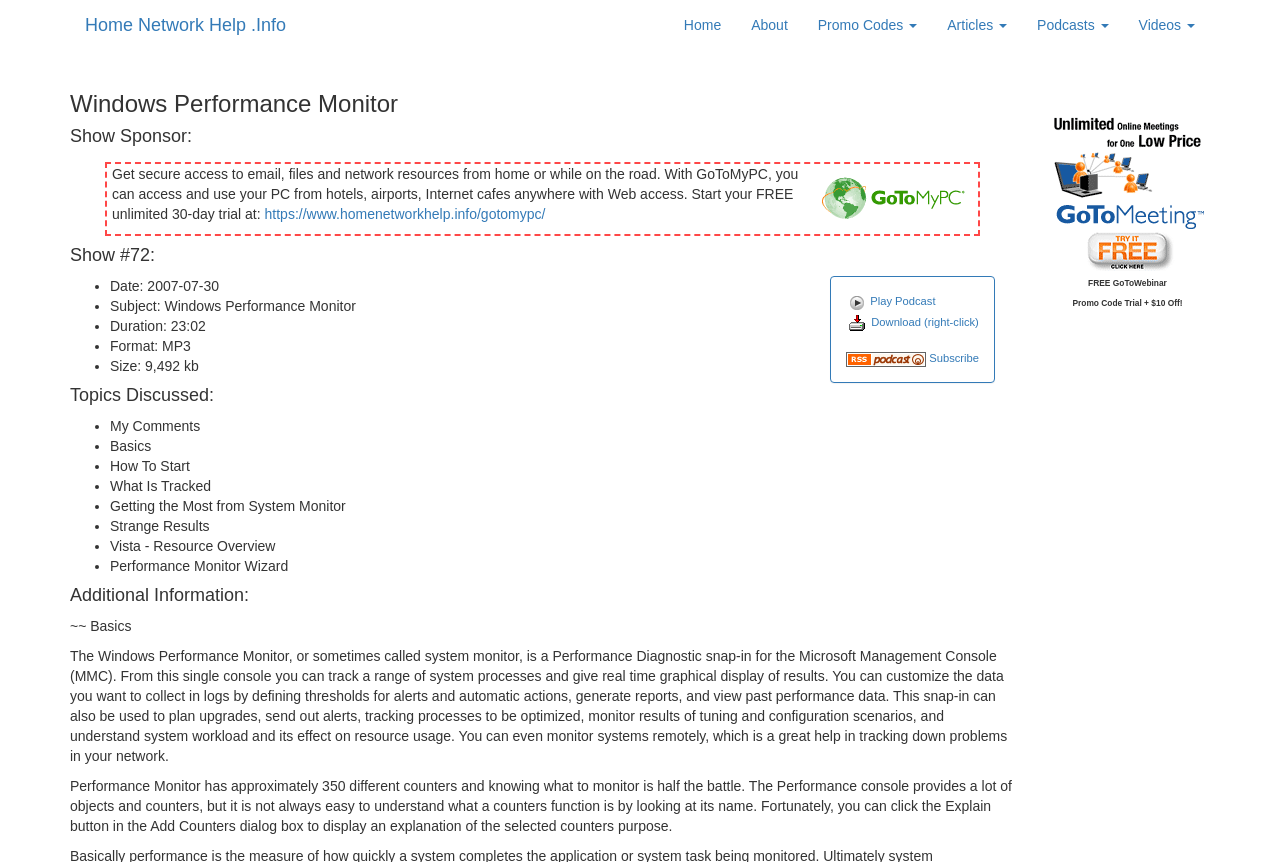Determine the bounding box coordinates of the clickable element to complete this instruction: "Click on GoToMyPC Promo Code - Try it Free link". Provide the coordinates in the format of four float numbers between 0 and 1, [left, top, right, bottom].

[0.637, 0.195, 0.76, 0.265]